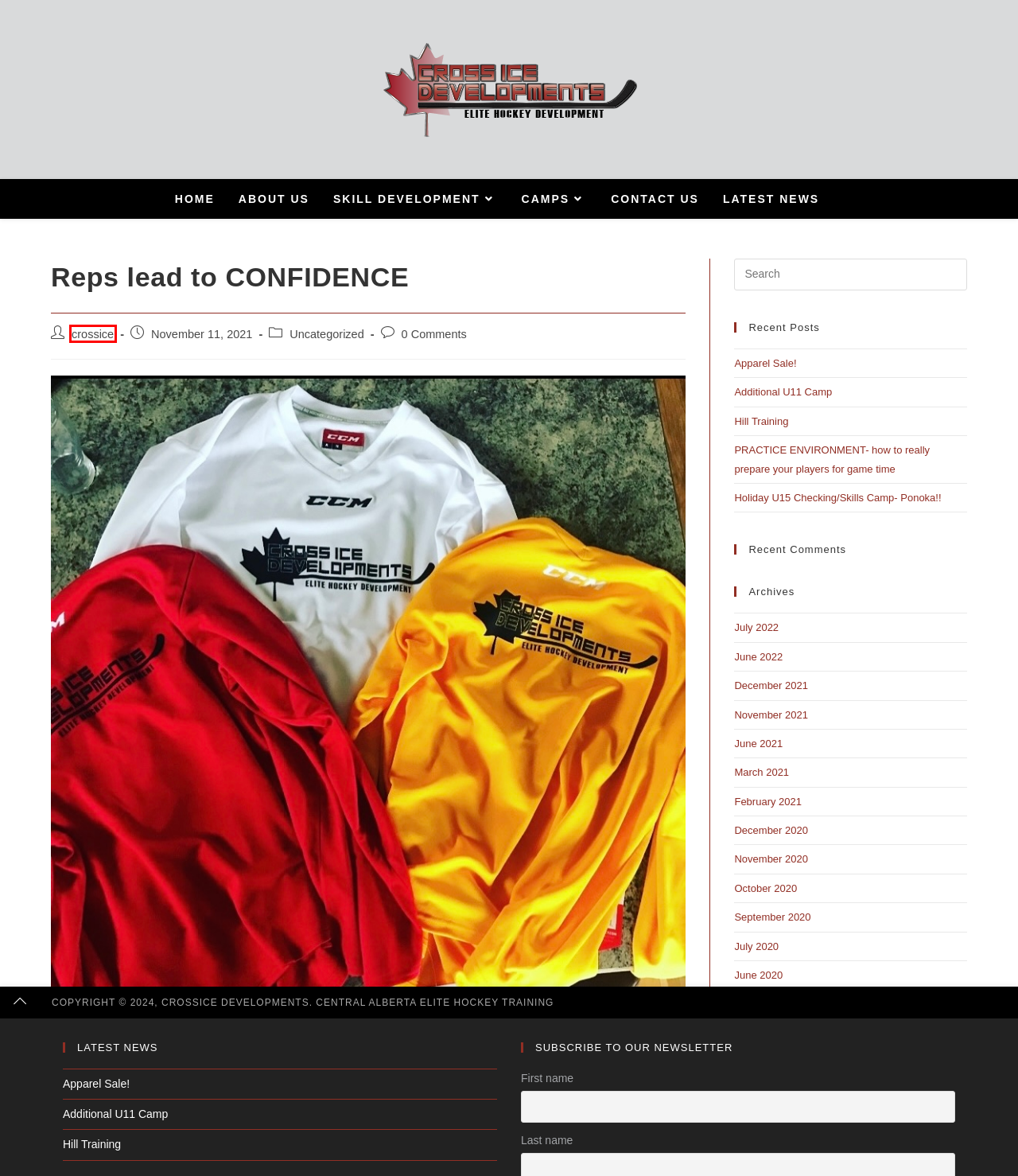Observe the provided screenshot of a webpage that has a red rectangle bounding box. Determine the webpage description that best matches the new webpage after clicking the element inside the red bounding box. Here are the candidates:
A. June 2022 - Cross Ice Developments
B. Hill Training - Cross Ice Developments
C. December 2019 - Cross Ice Developments
D. Holiday U15 Checking/Skills Camp- Ponoka!! - Cross Ice Developments
E. February 2021 - Cross Ice Developments
F. March 2021 - Cross Ice Developments
G. March 2020 - Cross Ice Developments
H. crossice, Author at Cross Ice Developments

H